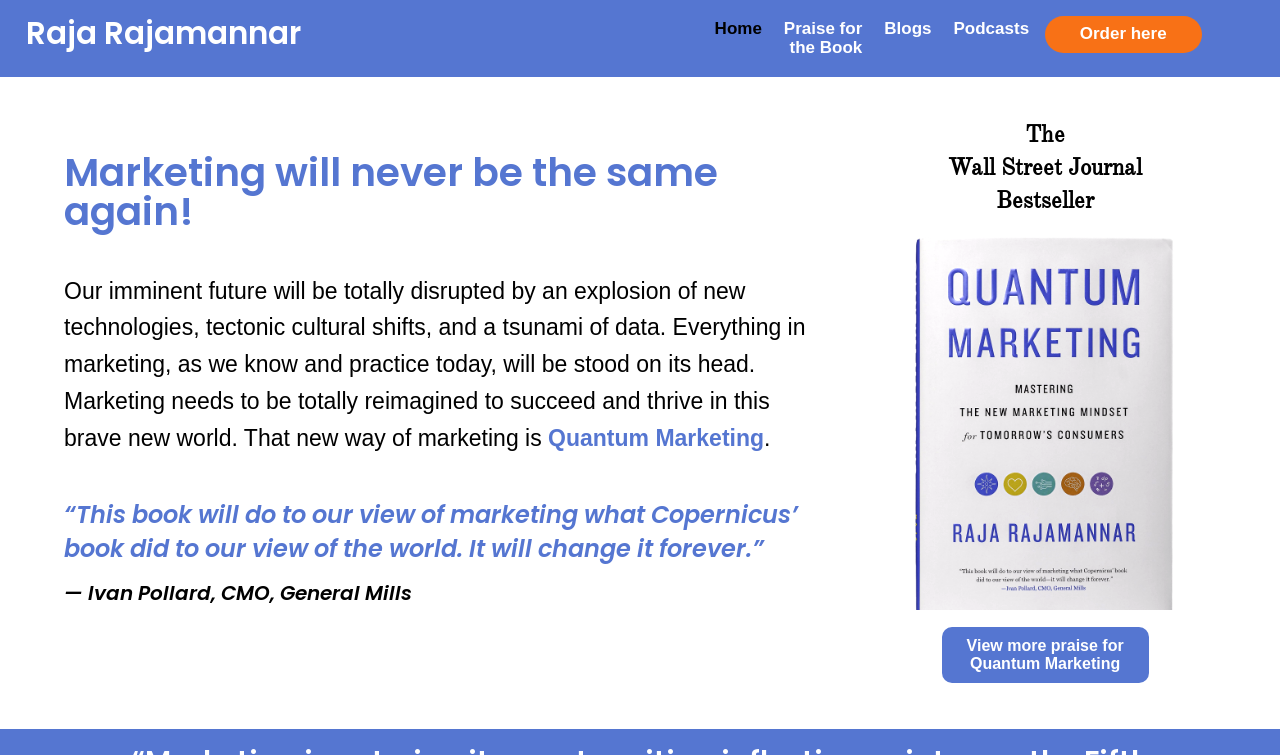Reply to the question with a brief word or phrase: What is the purpose of the 'Order here' button?

To order the book